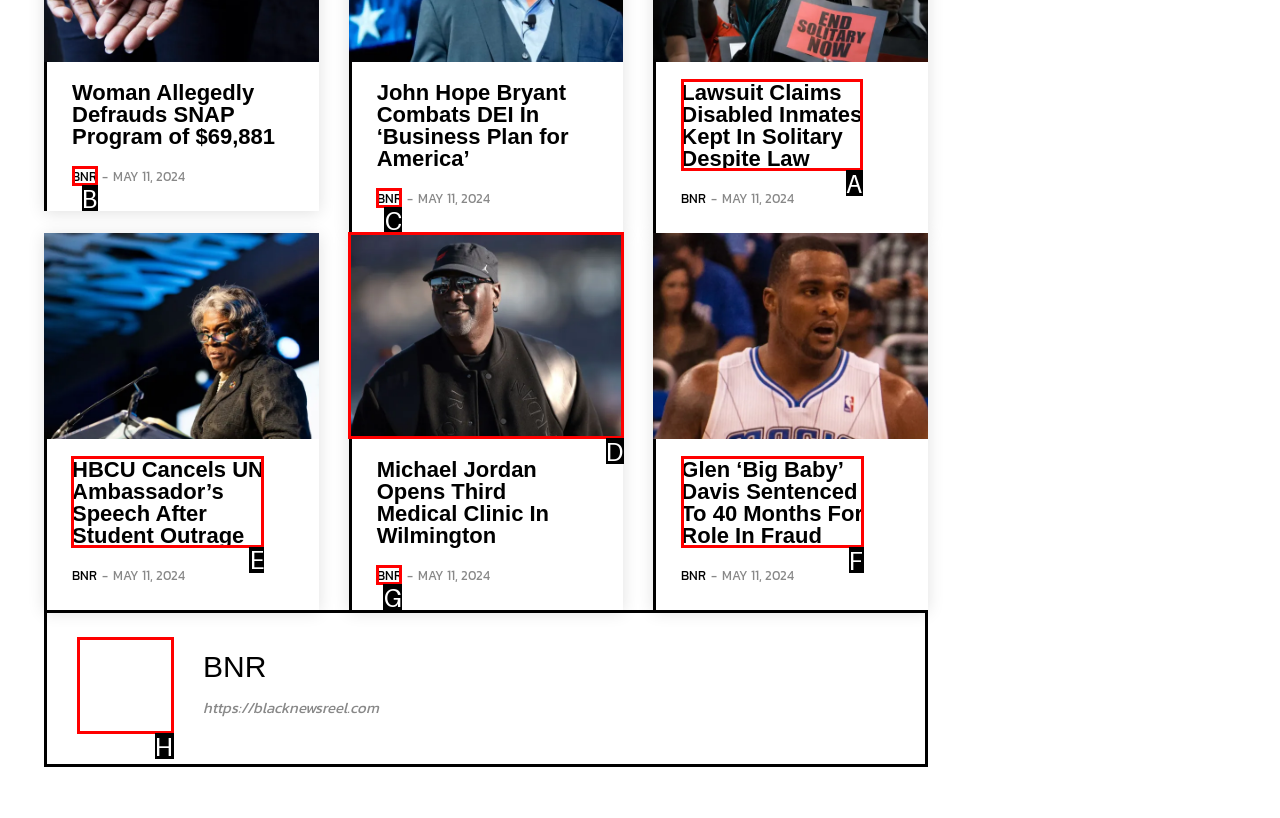Based on the task: Check the details of HBCU Cancels UN Ambassador’s Speech After Student Outrage, which UI element should be clicked? Answer with the letter that corresponds to the correct option from the choices given.

E